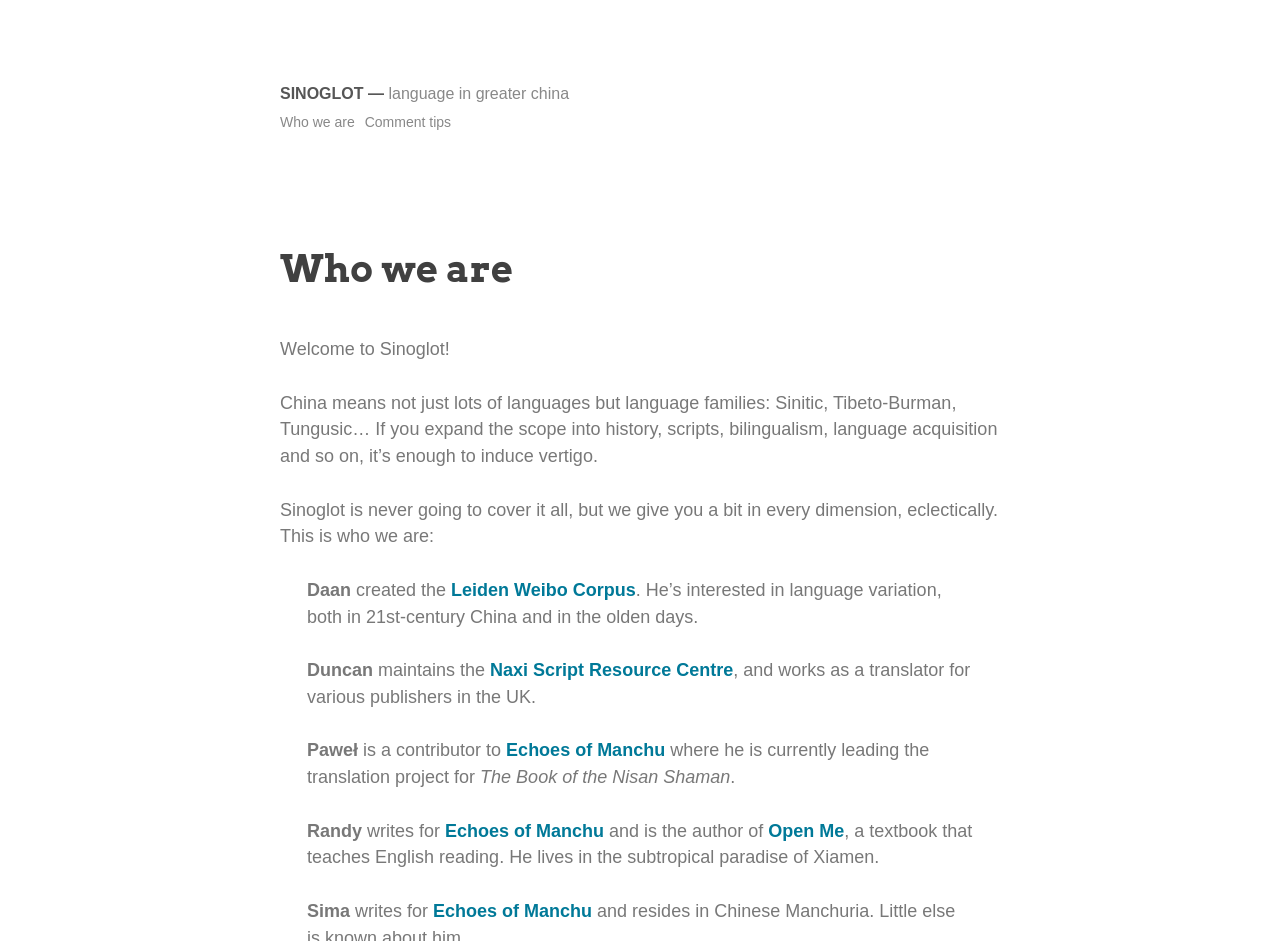Create a detailed description of the webpage's content and layout.

The webpage is about Sinoglot, a platform focused on language in Greater China. At the top, there is a heading "SINOGLOT — language in greater china" with a link to "SINOGLOT" on the left side. Below this heading, there are two links, "Who we are" and "Comment tips", positioned side by side.

The main content of the page is about the team behind Sinoglot, introduced by a heading "Who we are". The team introduction starts with a welcoming message, followed by a brief description of the scope of Sinoglot. The description explains that Sinoglot covers various aspects of language in Greater China, including language families, scripts, bilingualism, and language acquisition.

Below this introduction, there are brief profiles of five team members: Daan, Duncan, Paweł, Randy, and Sima. Each profile consists of a name, a brief description of their interests or work, and sometimes a link to a related project or resource. The profiles are arranged vertically, with each member's information positioned below the previous one.

Throughout the page, there are no images, but there are several links to external resources, such as the Leiden Weibo Corpus, the Naxi Script Resource Centre, Echoes of Manchu, and Open Me. The overall layout is organized, with clear headings and concise text, making it easy to read and navigate.